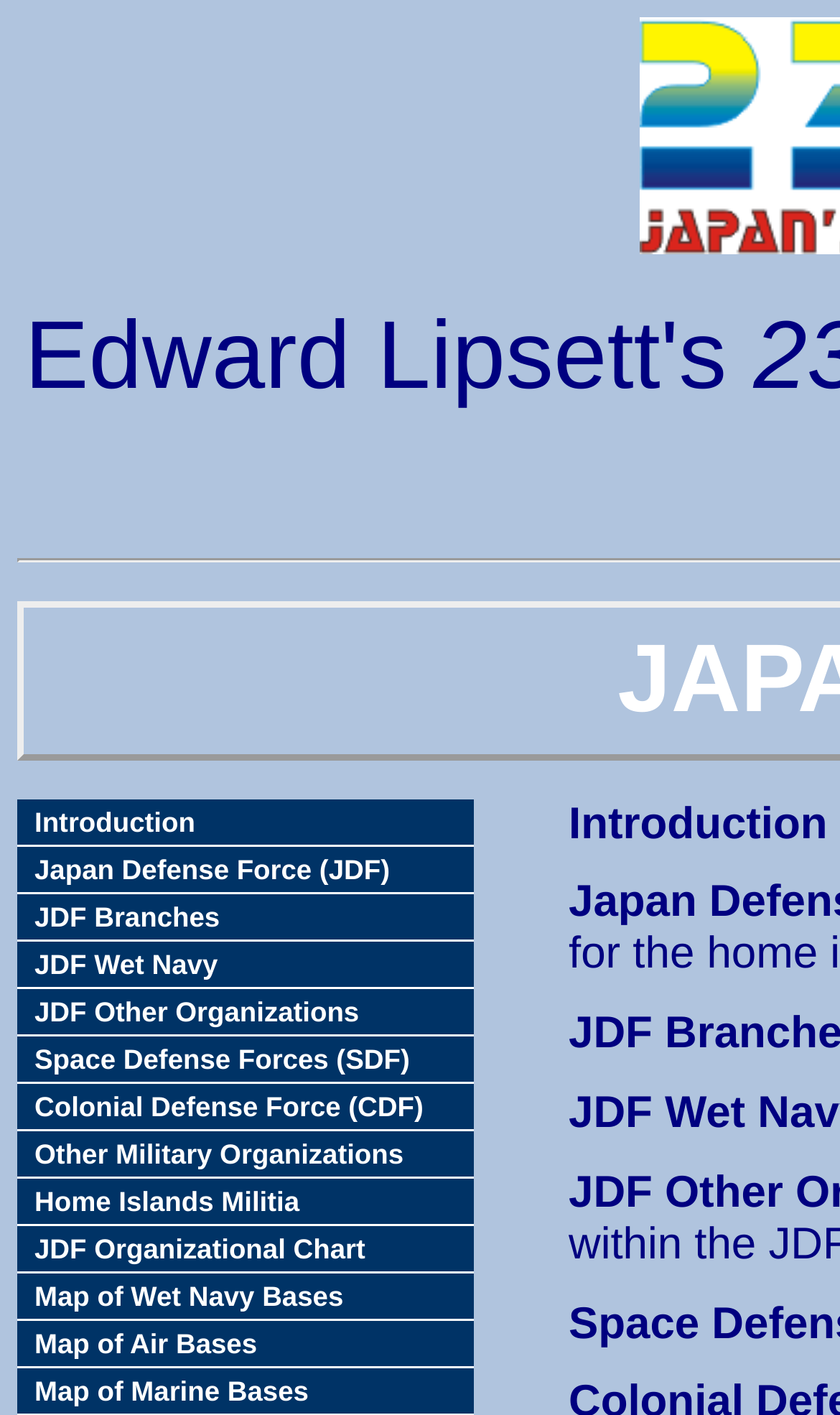Please determine the bounding box coordinates of the area that needs to be clicked to complete this task: 'Explore JDF Branches'. The coordinates must be four float numbers between 0 and 1, formatted as [left, top, right, bottom].

[0.021, 0.631, 0.564, 0.665]